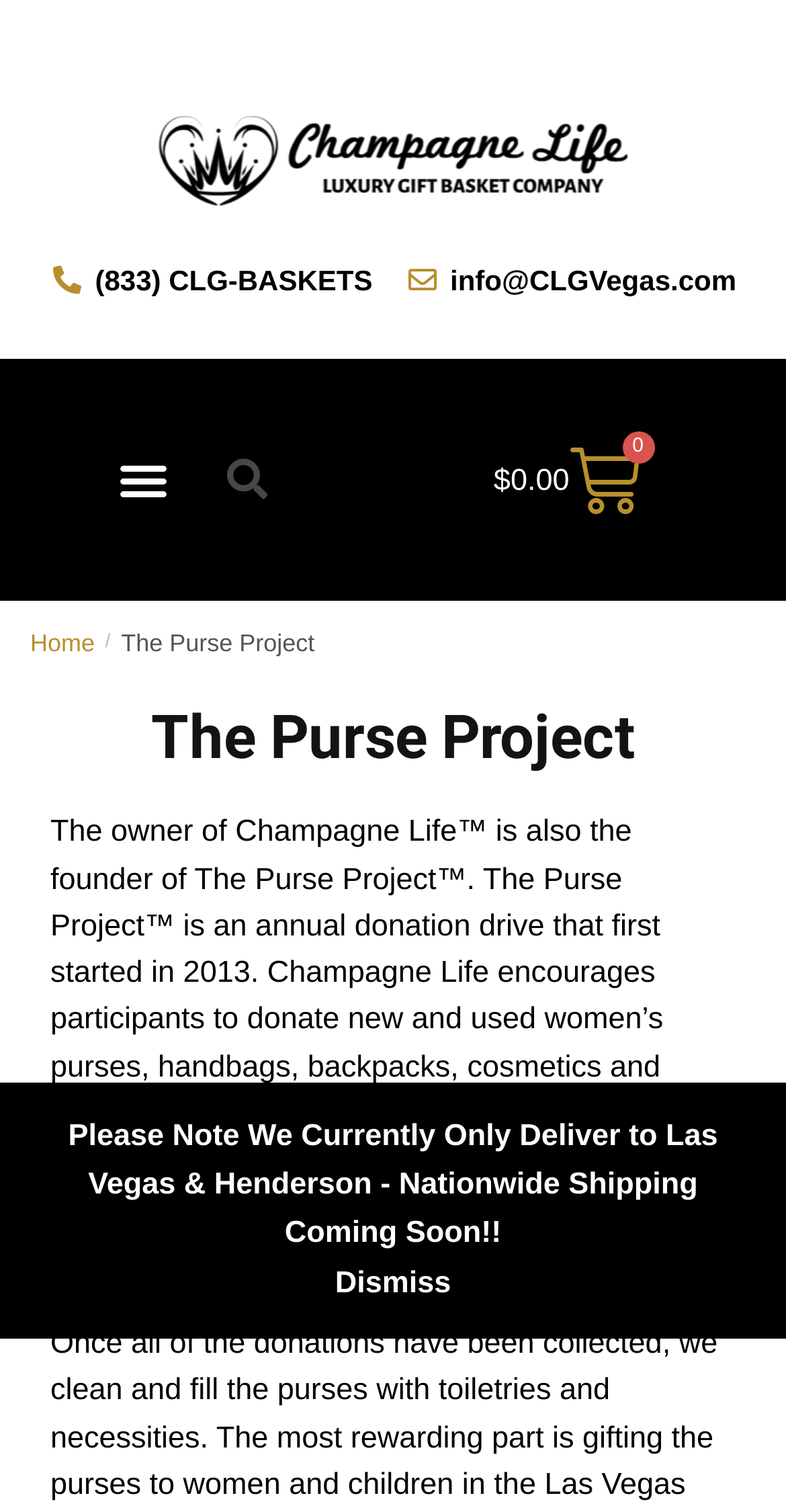Answer this question using a single word or a brief phrase:
What is the email address to contact for inquiries?

info@CLGVegas.com